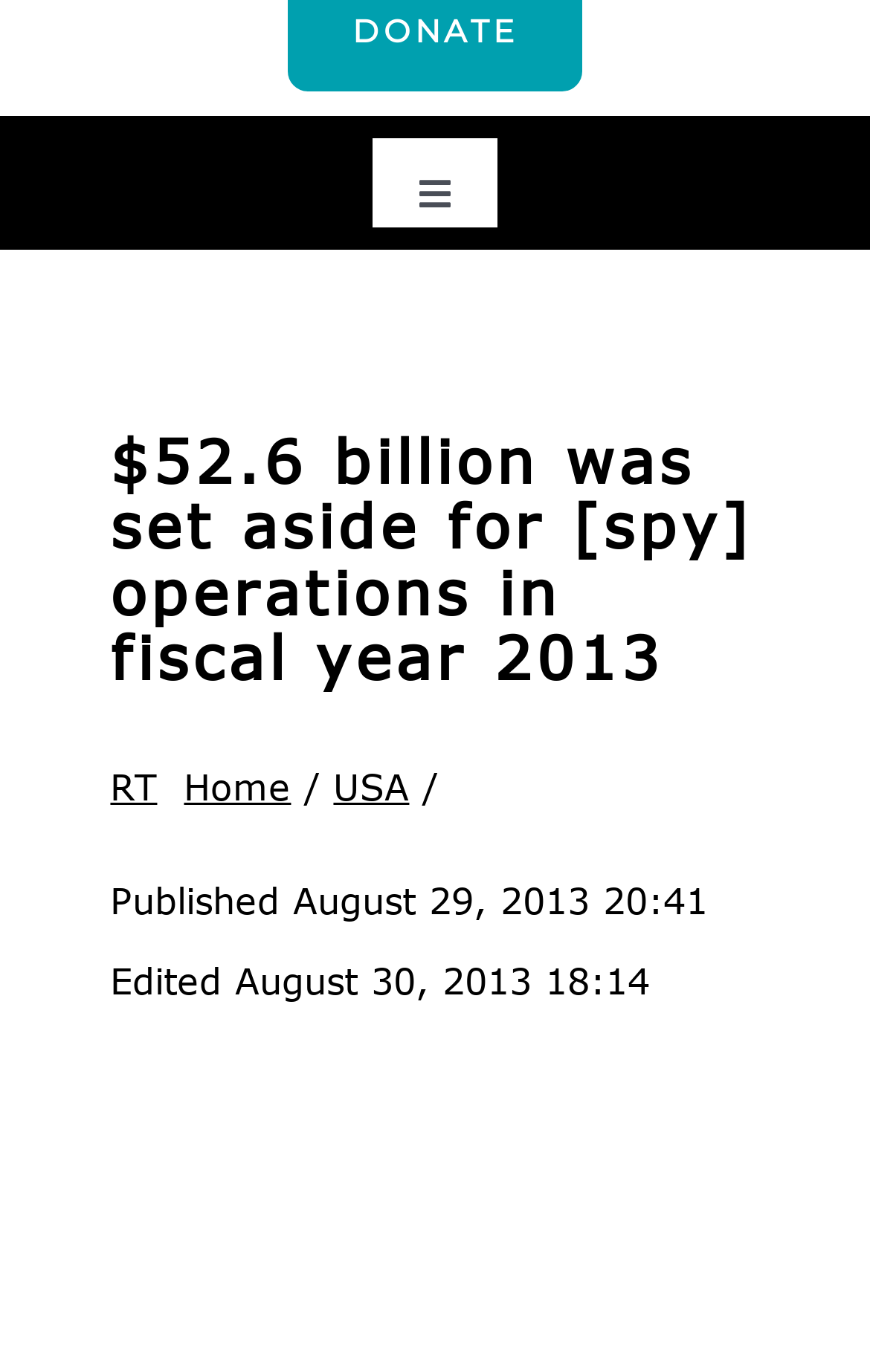Predict the bounding box coordinates of the area that should be clicked to accomplish the following instruction: "Open NewsView submenu". The bounding box coordinates should consist of four float numbers between 0 and 1, i.e., [left, top, right, bottom].

[0.81, 0.273, 1.0, 0.379]